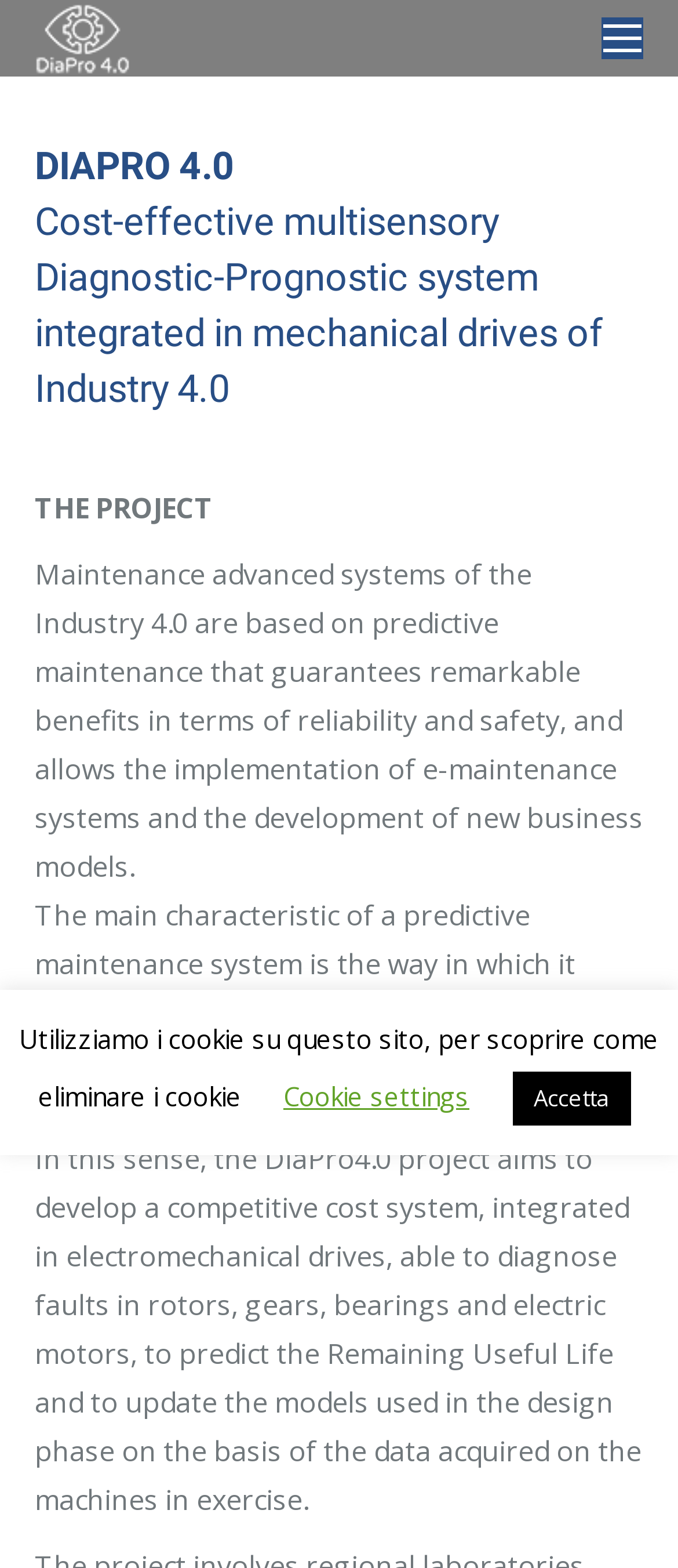Provide a one-word or brief phrase answer to the question:
What is the benefit of predictive maintenance?

Reliability and safety